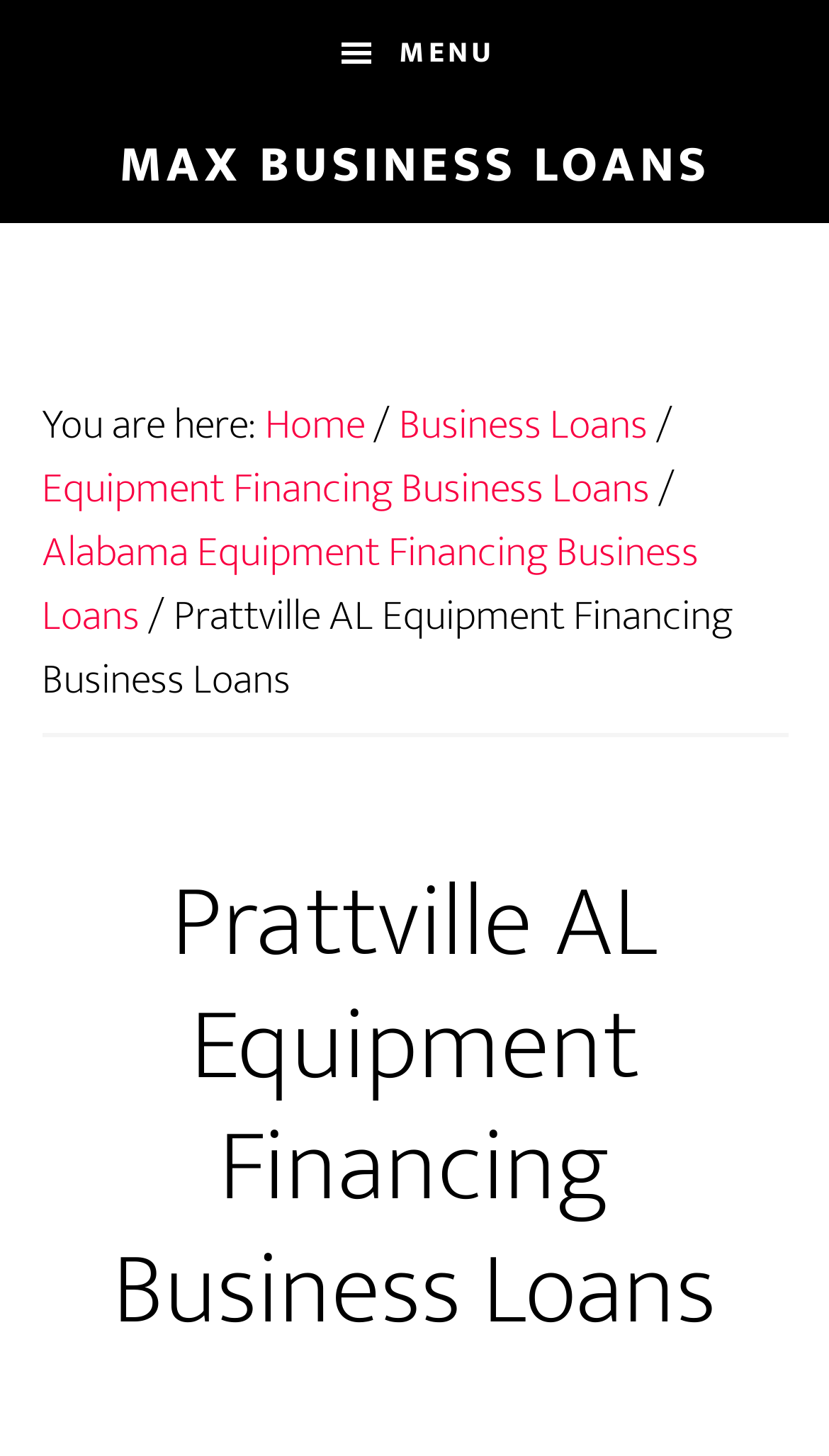Is there a menu button on the page? Based on the image, give a response in one word or a short phrase.

Yes